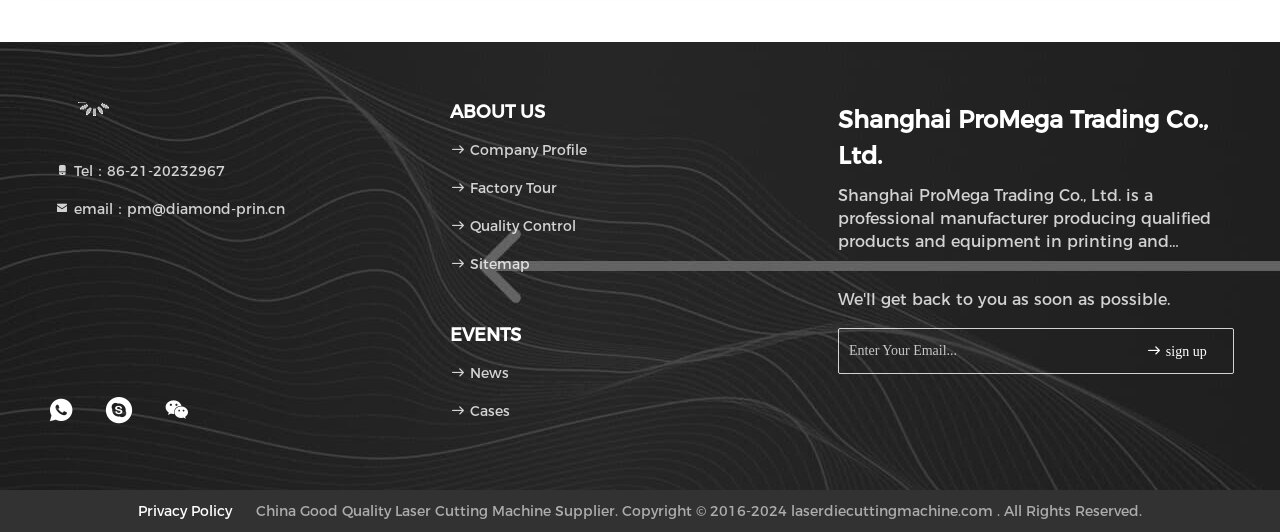Locate the UI element described by Sitemap in the provided webpage screenshot. Return the bounding box coordinates in the format (top-left x, top-left y, bottom-right x, bottom-right y), ensuring all values are between 0 and 1.

[0.352, 0.479, 0.414, 0.513]